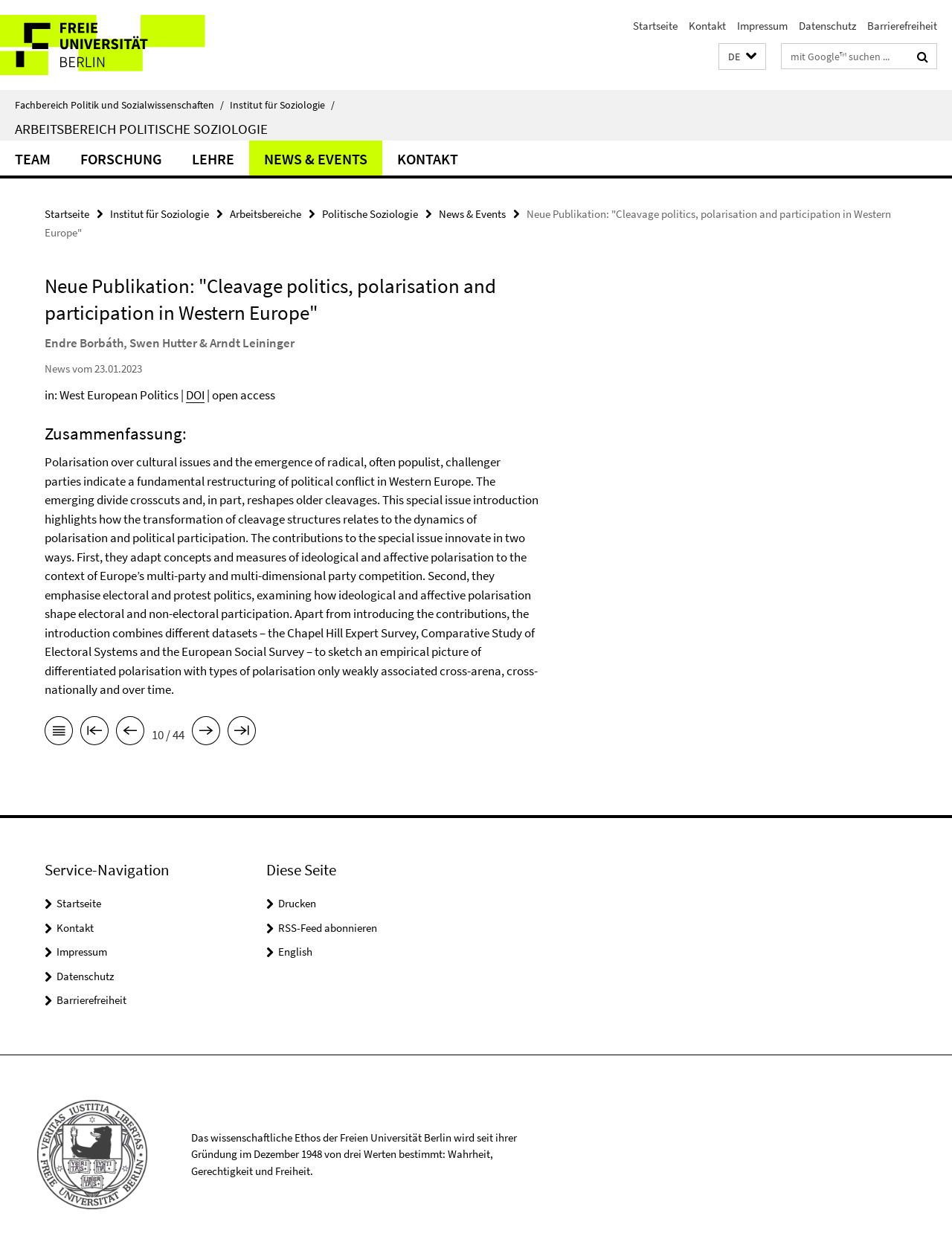Locate the UI element described as follows: "News & Events". Return the bounding box coordinates as four float numbers between 0 and 1 in the order [left, top, right, bottom].

[0.461, 0.167, 0.531, 0.178]